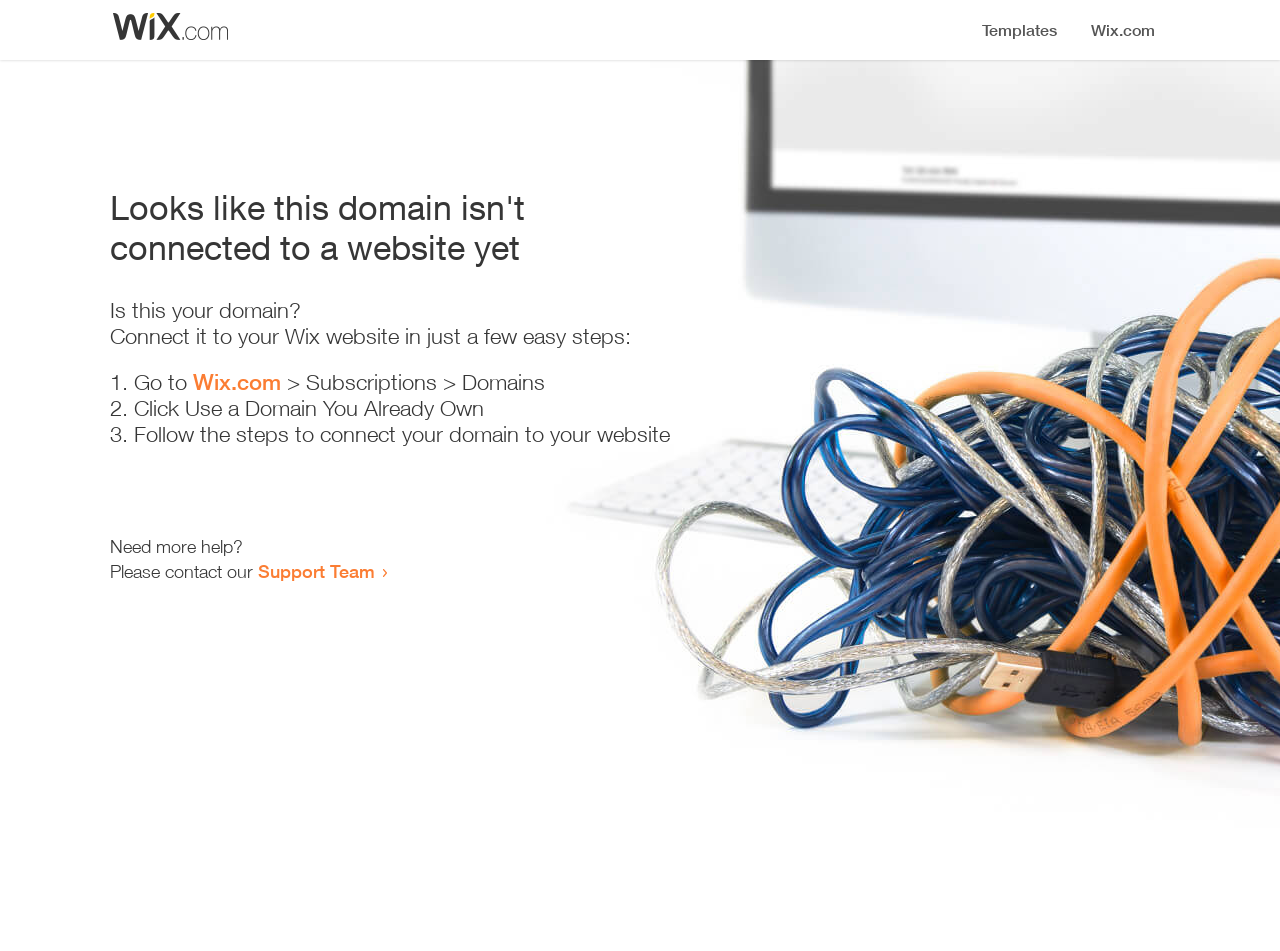Could you identify the text that serves as the heading for this webpage?

Looks like this domain isn't
connected to a website yet